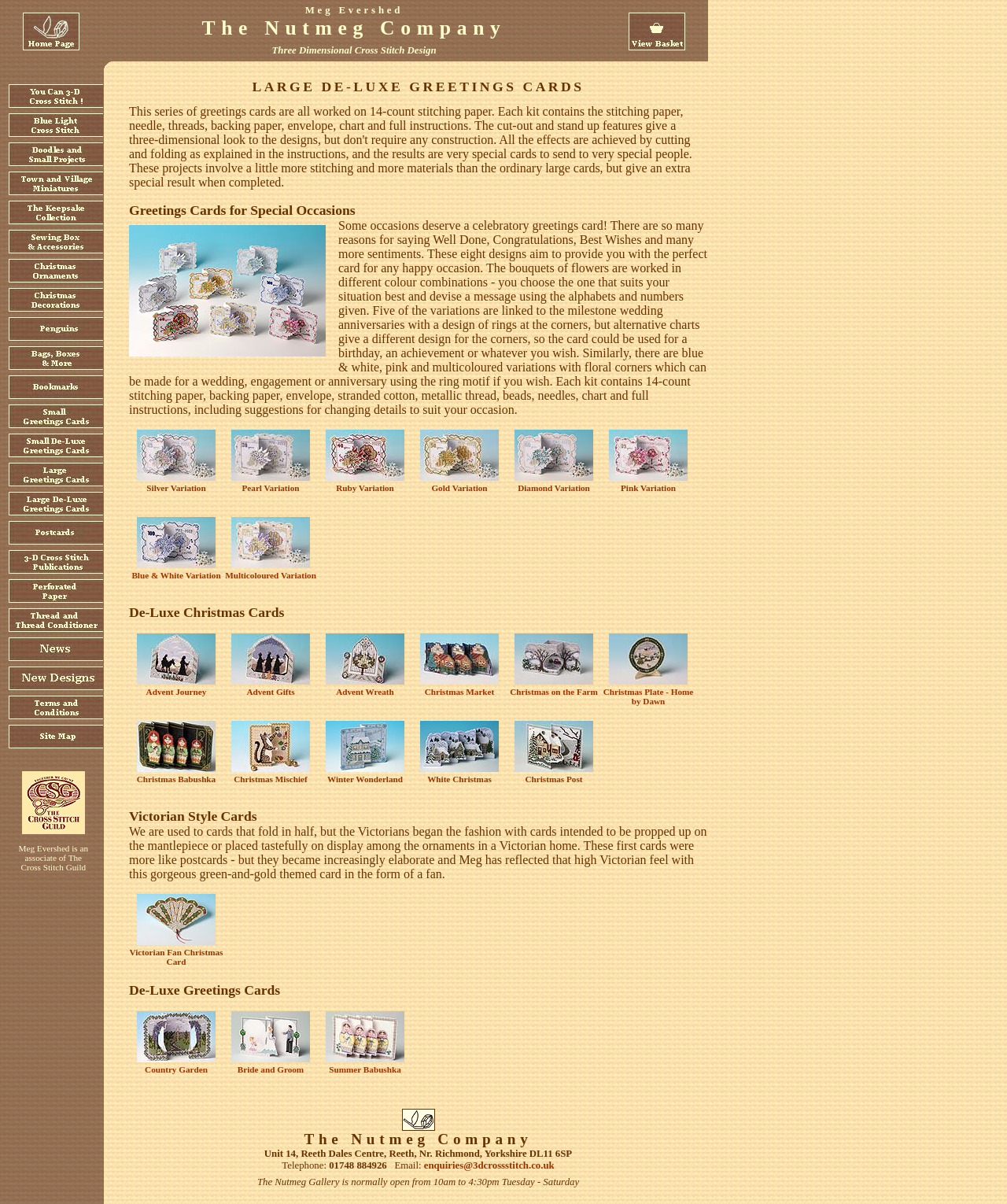Locate the bounding box coordinates of the element's region that should be clicked to carry out the following instruction: "Explore You can 3-D Cross Stitch". The coordinates need to be four float numbers between 0 and 1, i.e., [left, top, right, bottom].

[0.009, 0.08, 0.102, 0.092]